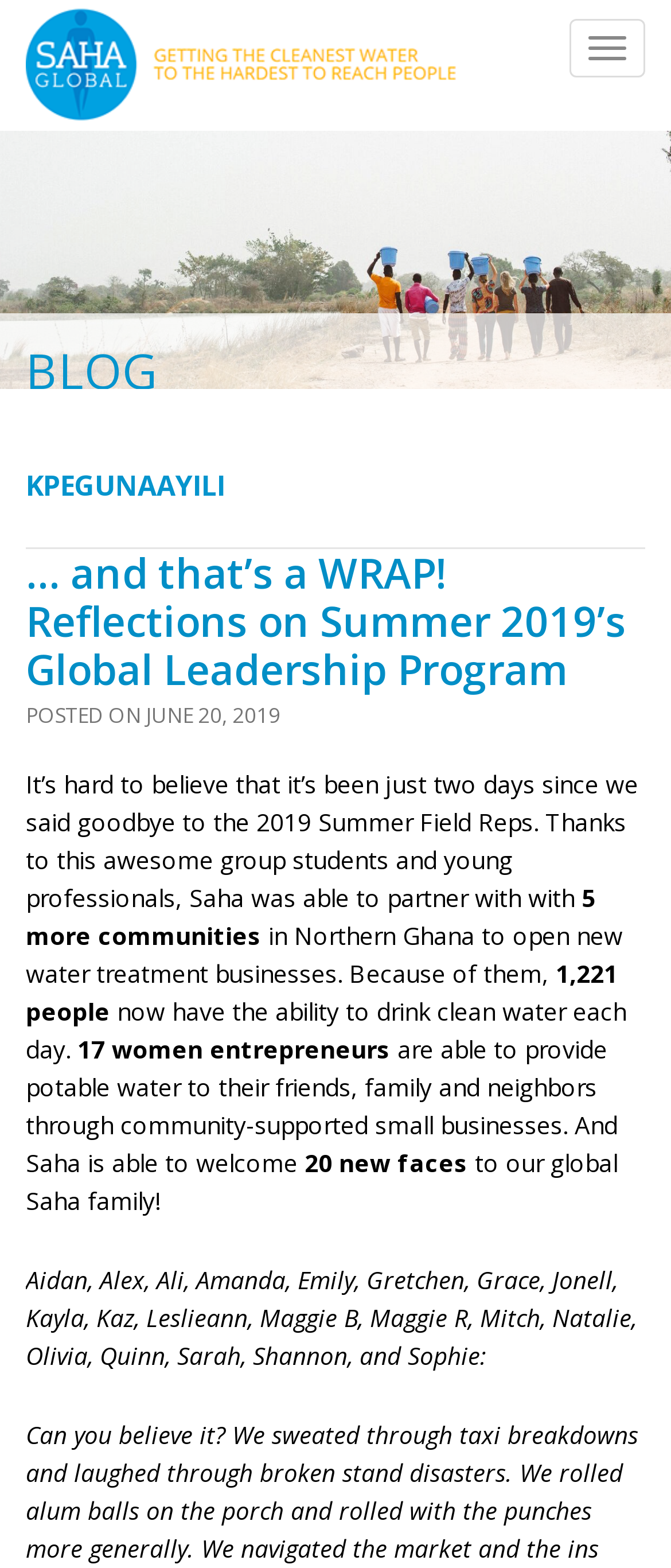How many new faces are welcomed to the Saha family?
Based on the image, give a concise answer in the form of a single word or short phrase.

20 new faces